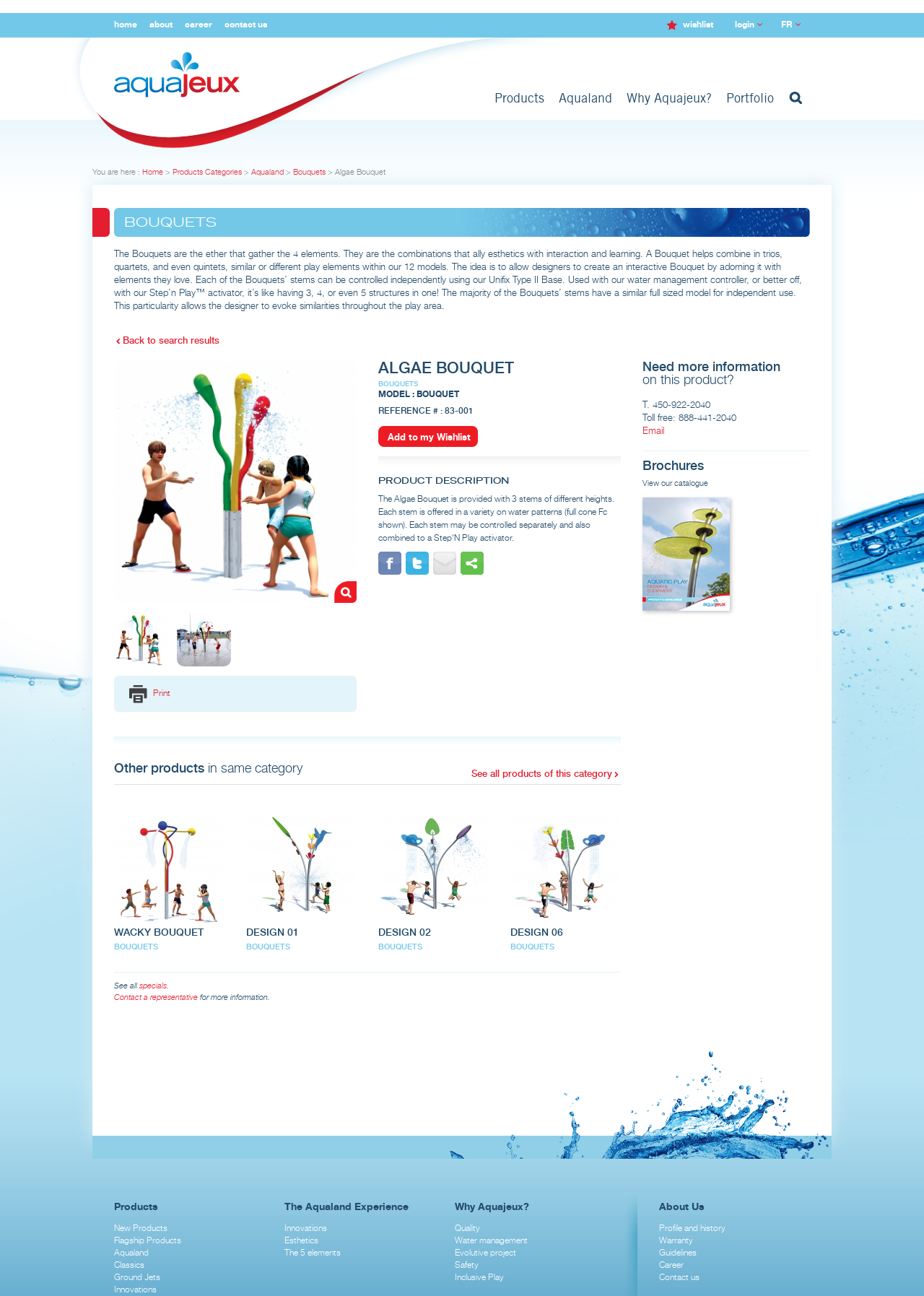Locate the bounding box coordinates of the area where you should click to accomplish the instruction: "Click on the 'Algae Bouquet' link".

[0.123, 0.367, 0.386, 0.375]